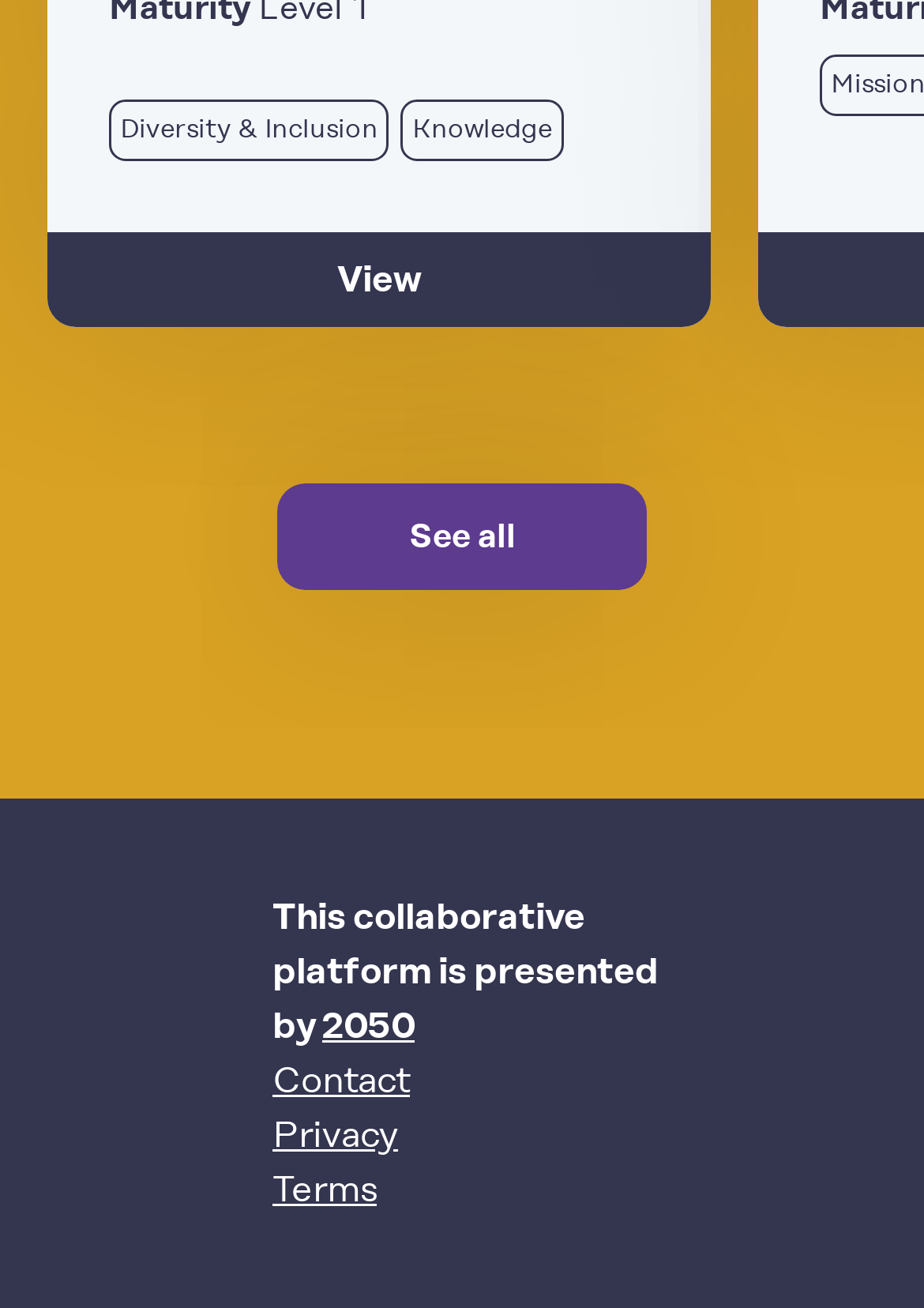Provide the bounding box coordinates in the format (top-left x, top-left y, bottom-right x, bottom-right y). All values are floating point numbers between 0 and 1. Determine the bounding box coordinate of the UI element described as: Privacy

[0.295, 0.851, 0.431, 0.883]